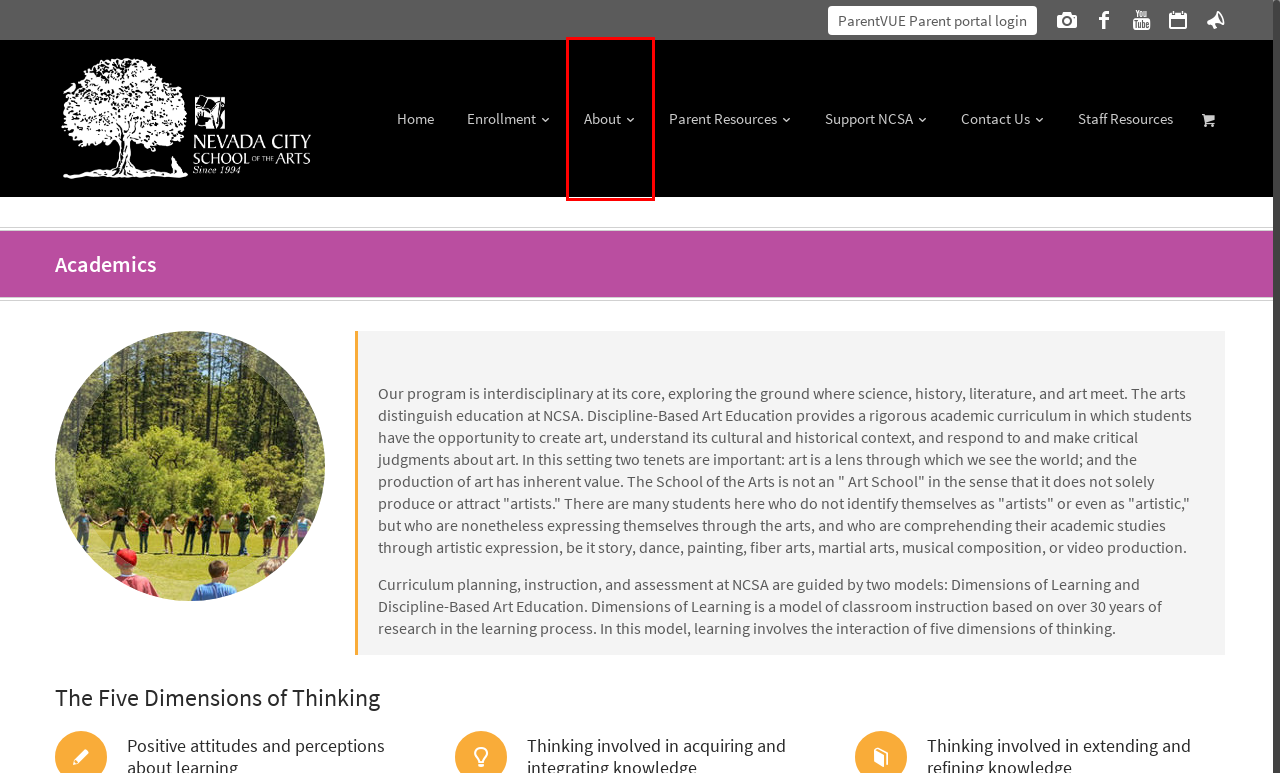You are presented with a screenshot of a webpage with a red bounding box. Select the webpage description that most closely matches the new webpage after clicking the element inside the red bounding box. The options are:
A. Considering NCSA – Nevada City School of The Arts
B. Contact Us – Nevada City School of The Arts
C. Staff Resources – Nevada City School of The Arts
D. Parent Resources – Nevada City School of The Arts
E. Nevada City School of The Arts
F. ParentVUE
G. Philosophy – Nevada City School of The Arts
H. Support NCSA – Nevada City School of The Arts

G